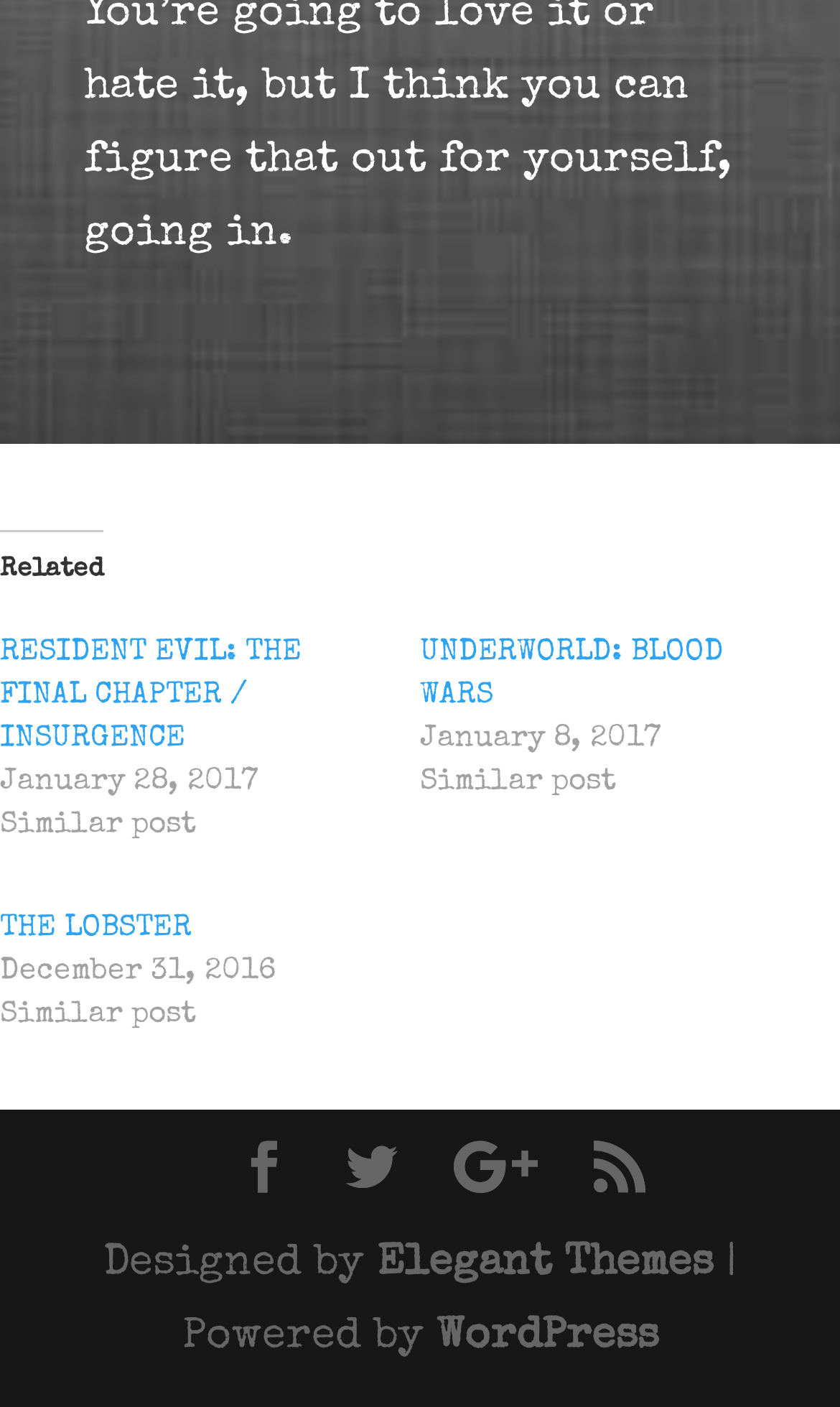What is the date of the oldest post?
Refer to the image and provide a one-word or short phrase answer.

December 31, 2016